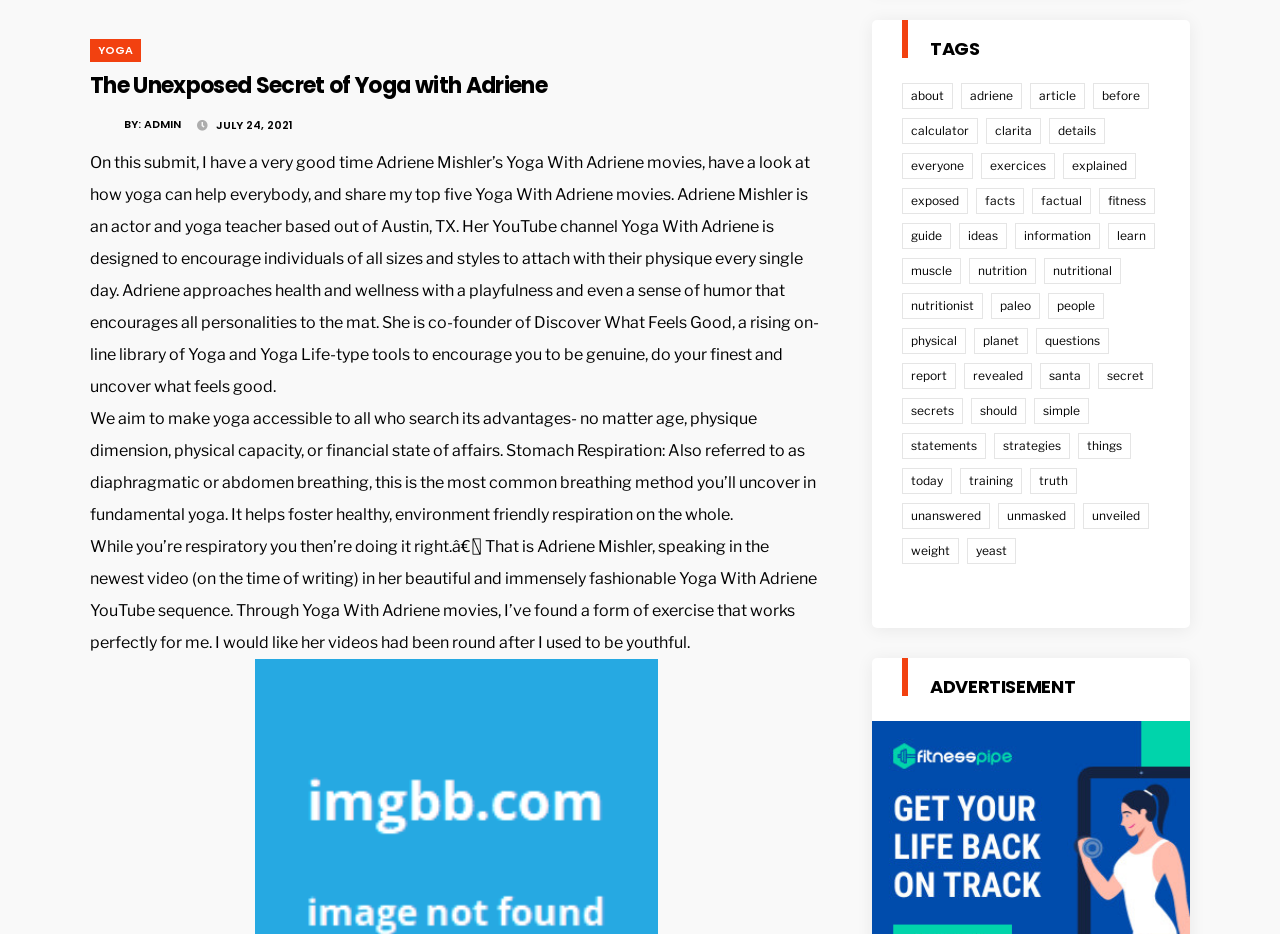Kindly determine the bounding box coordinates of the area that needs to be clicked to fulfill this instruction: "Explore the 'TAGS' section".

[0.705, 0.021, 0.906, 0.062]